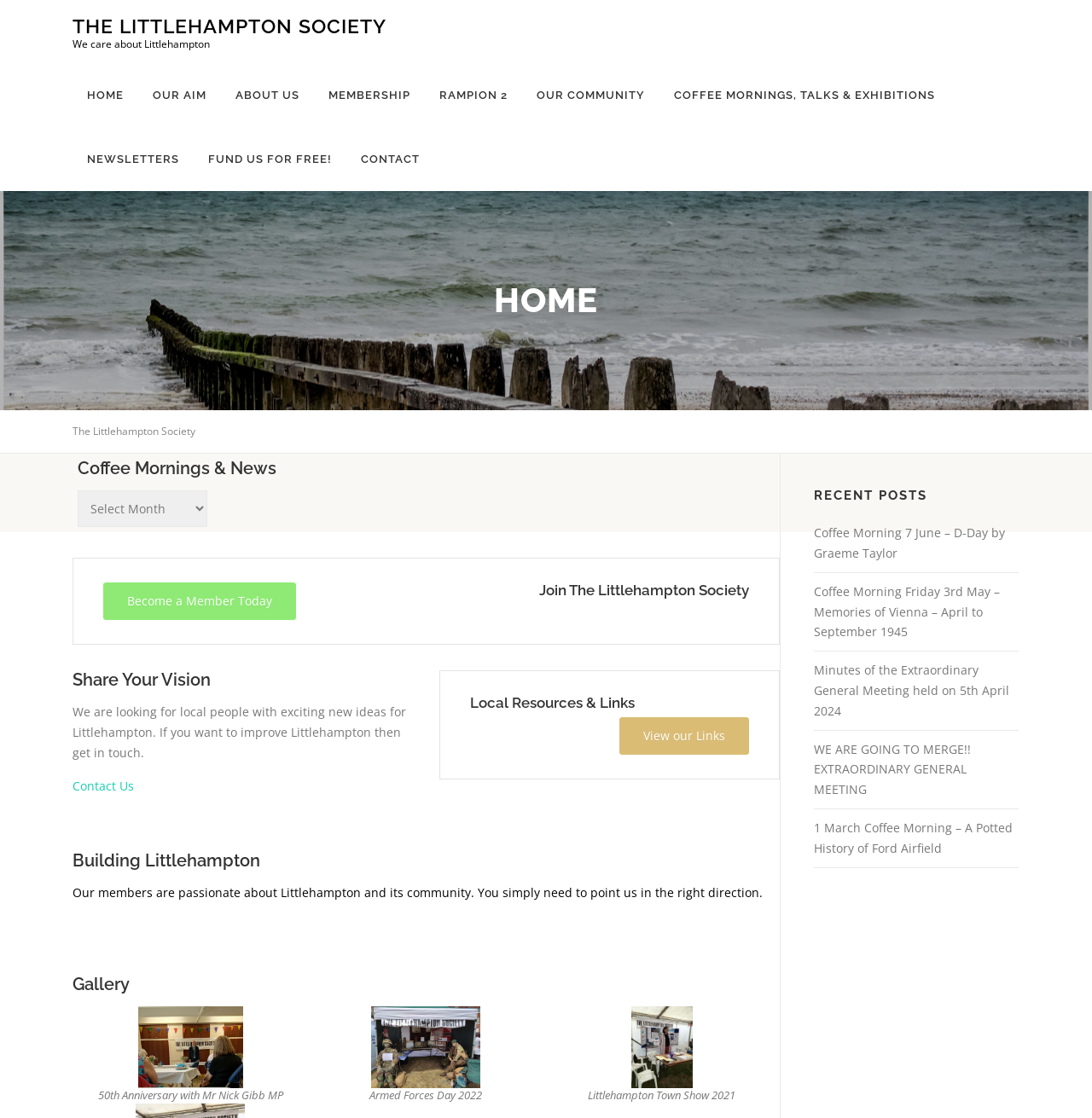What is the topic of the 'Coffee Morning 7 June – D-Day by Graeme Taylor' post?
By examining the image, provide a one-word or phrase answer.

D-Day